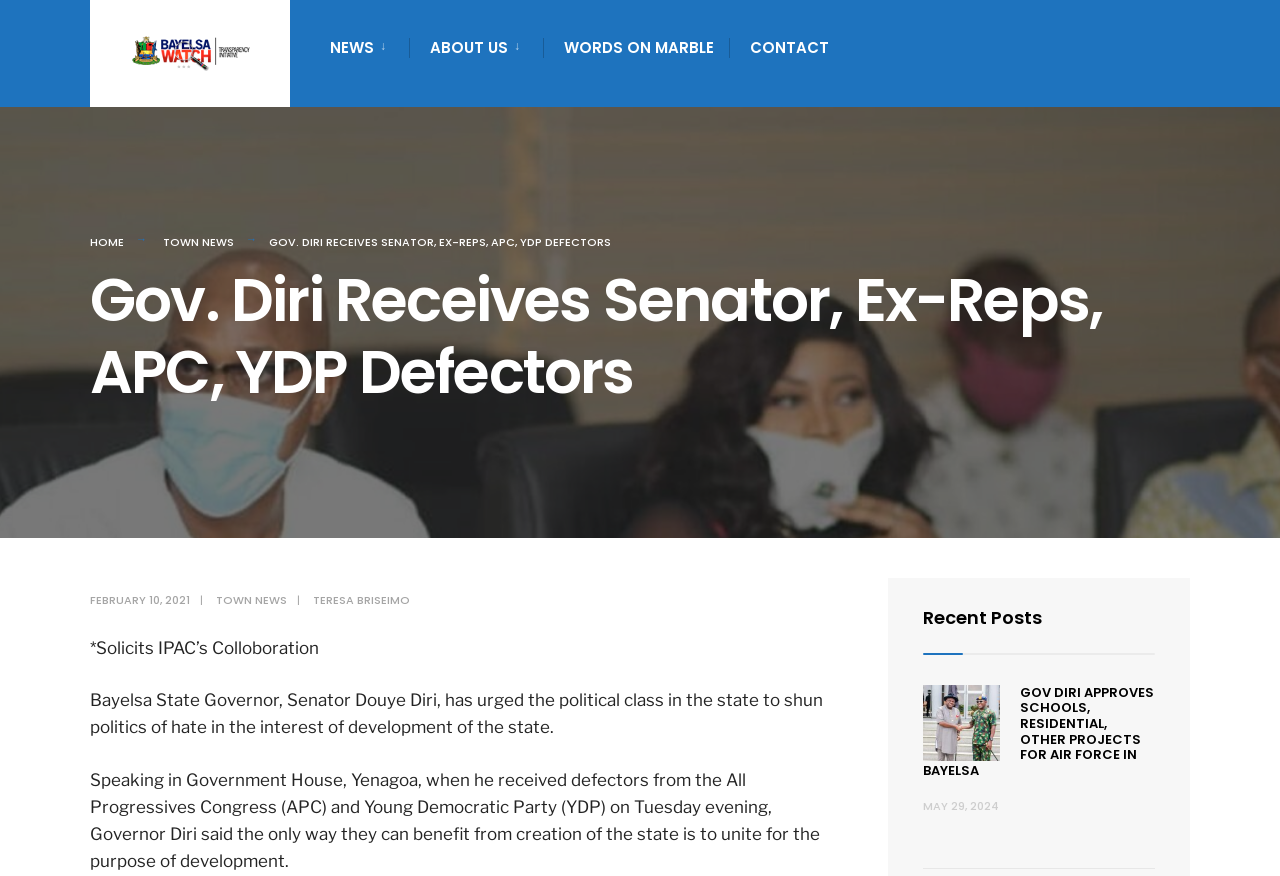Respond to the question below with a single word or phrase:
What is the category of the article 'Gov. Diri Receives Senator, Ex-Reps, APC, YDP Defectors'?

NEWS